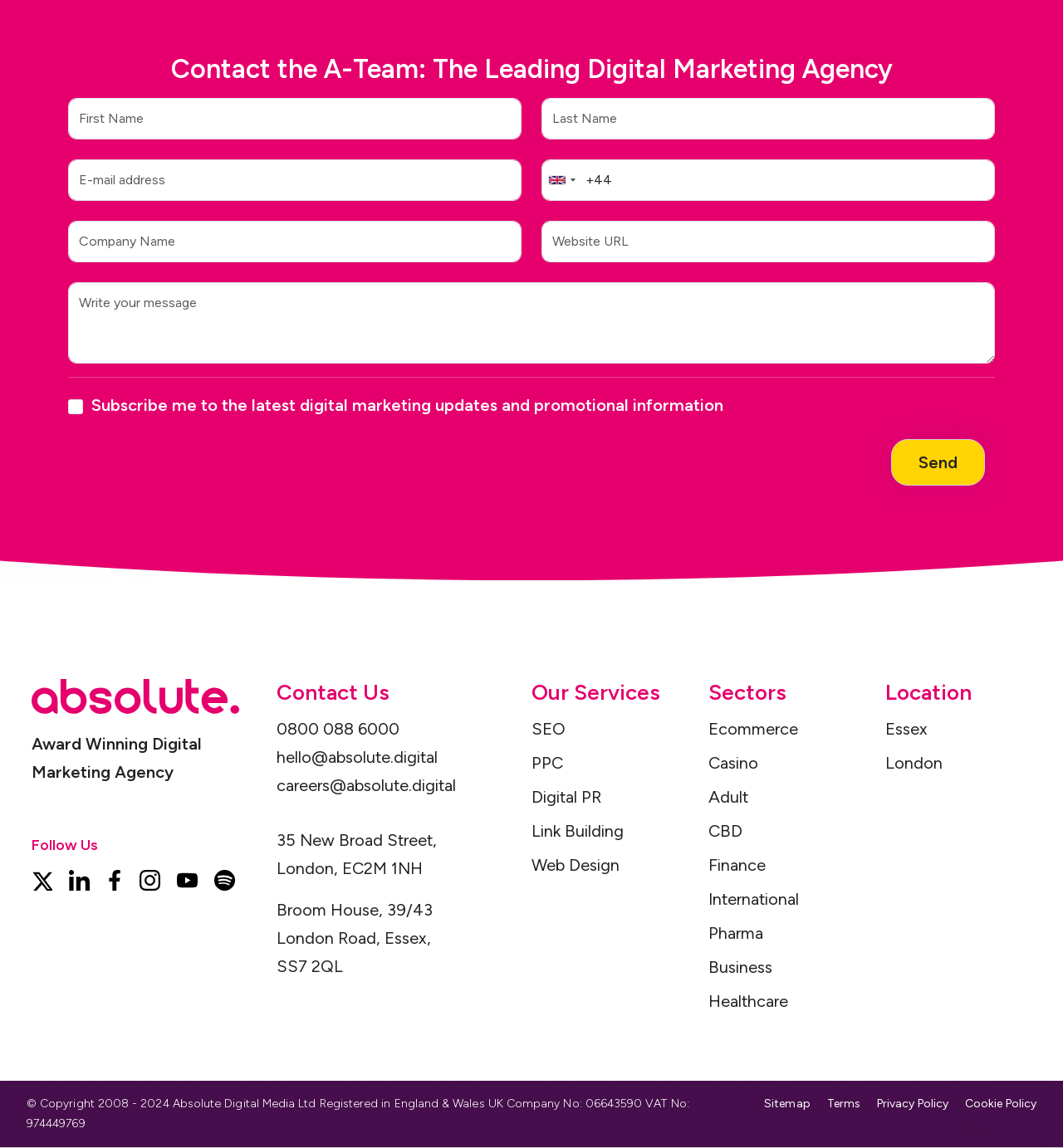Pinpoint the bounding box coordinates of the element that must be clicked to accomplish the following instruction: "Click the Send button". The coordinates should be in the format of four float numbers between 0 and 1, i.e., [left, top, right, bottom].

[0.838, 0.383, 0.927, 0.423]